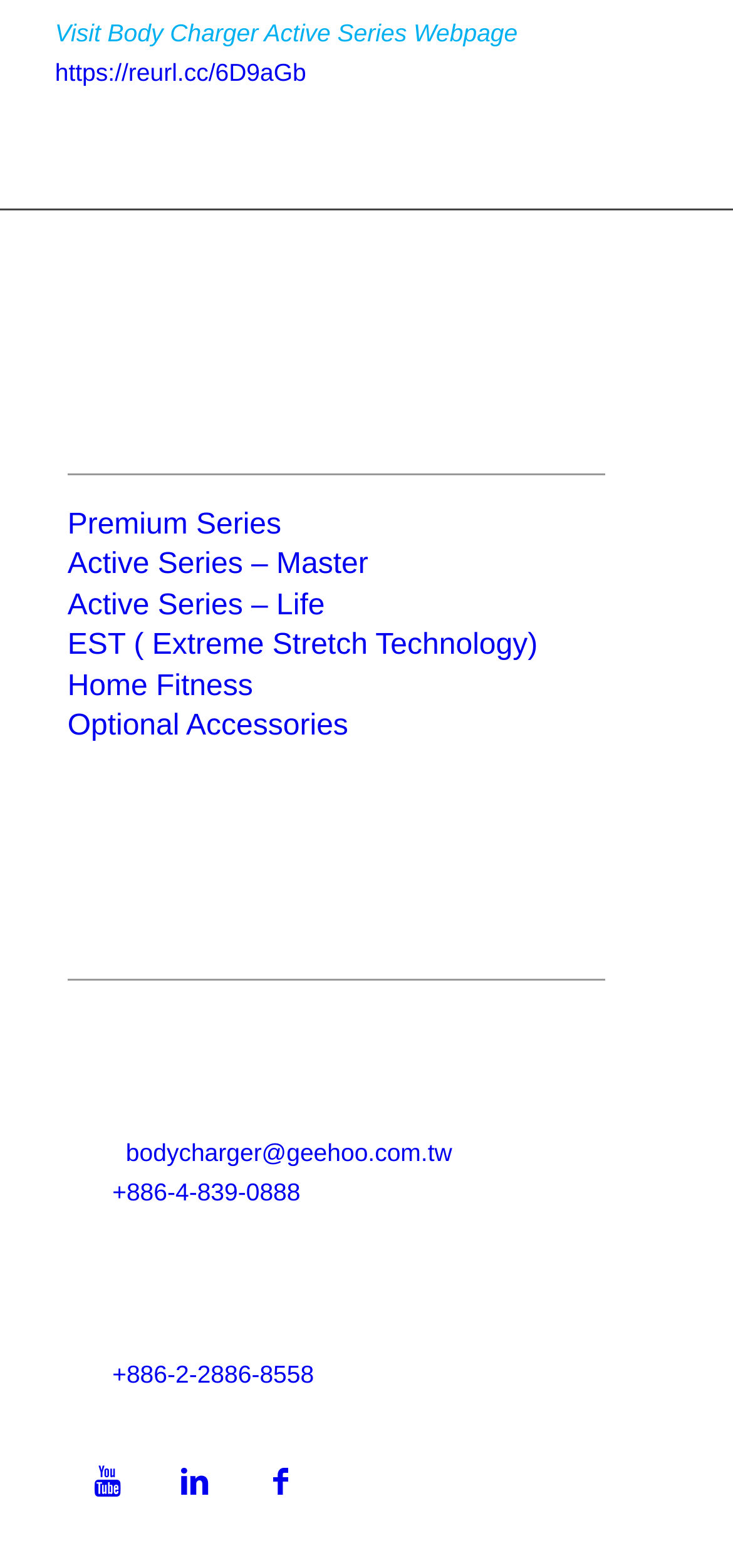Identify the bounding box coordinates of the HTML element based on this description: "+886-4-839-0888".

[0.153, 0.751, 0.41, 0.769]